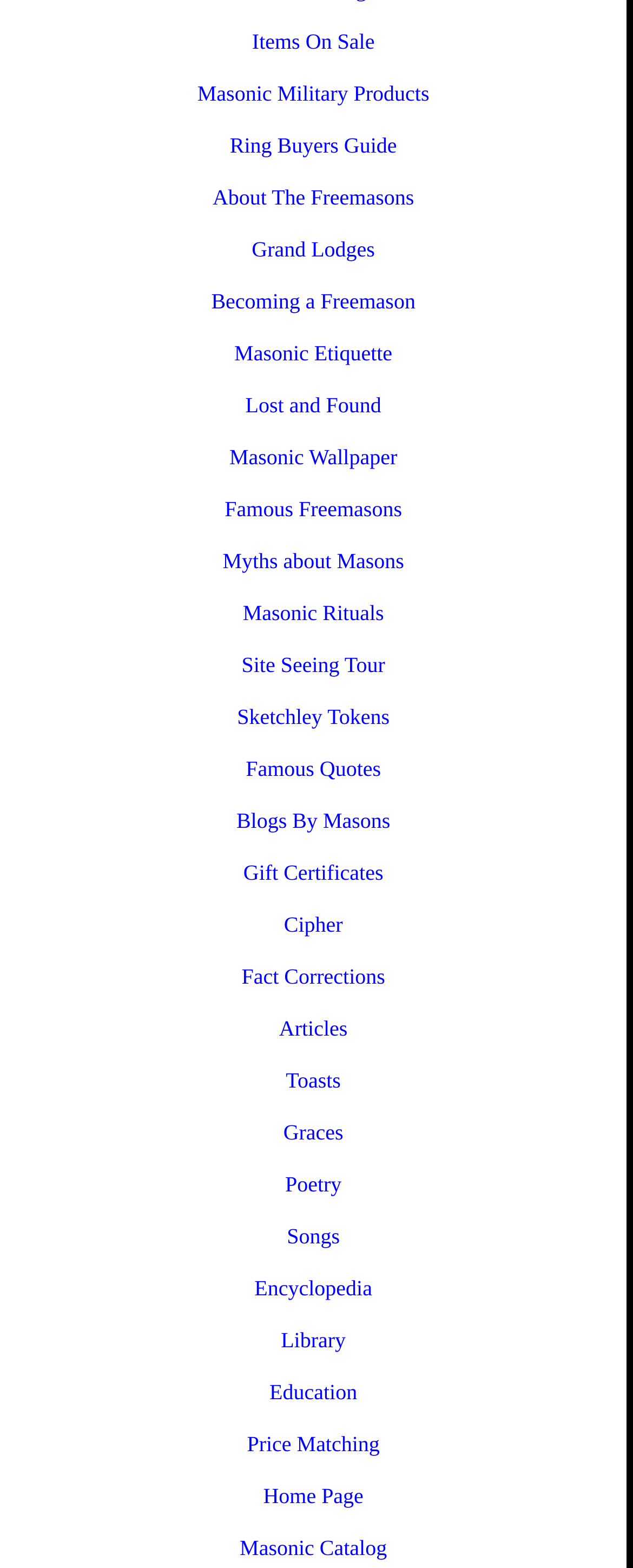Given the element description: "Library", predict the bounding box coordinates of this UI element. The coordinates must be four float numbers between 0 and 1, given as [left, top, right, bottom].

[0.021, 0.843, 0.969, 0.867]